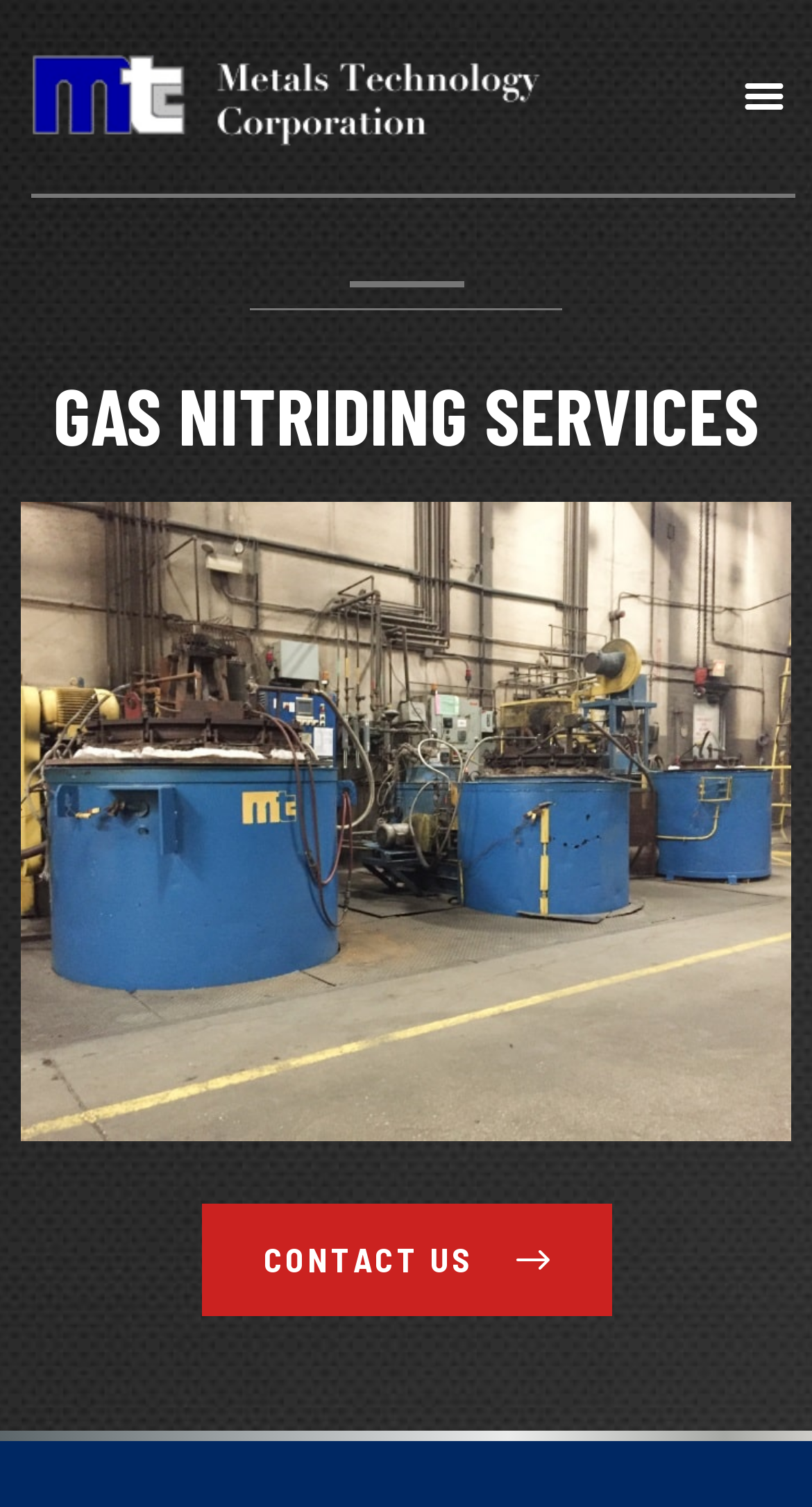Locate the bounding box of the UI element defined by this description: "alt="Logo"". The coordinates should be given as four float numbers between 0 and 1, formatted as [left, top, right, bottom].

[0.038, 0.011, 0.697, 0.115]